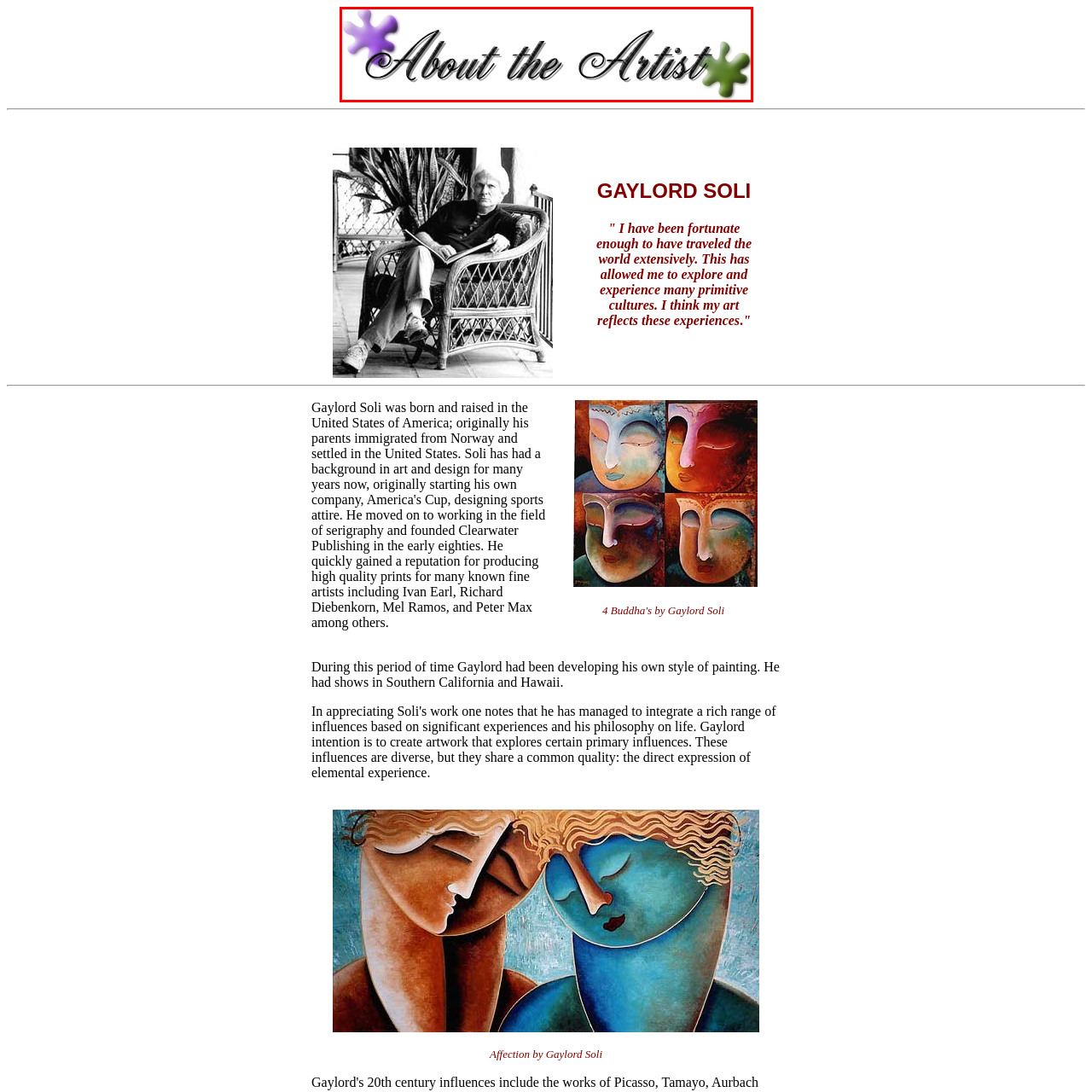What does the section introduce?
Observe the image within the red bounding box and respond to the question with a detailed answer, relying on the image for information.

The section introduces the artist Gaylord Soli, inviting viewers to explore his background, influences, and artistic philosophy, as stated in the caption.